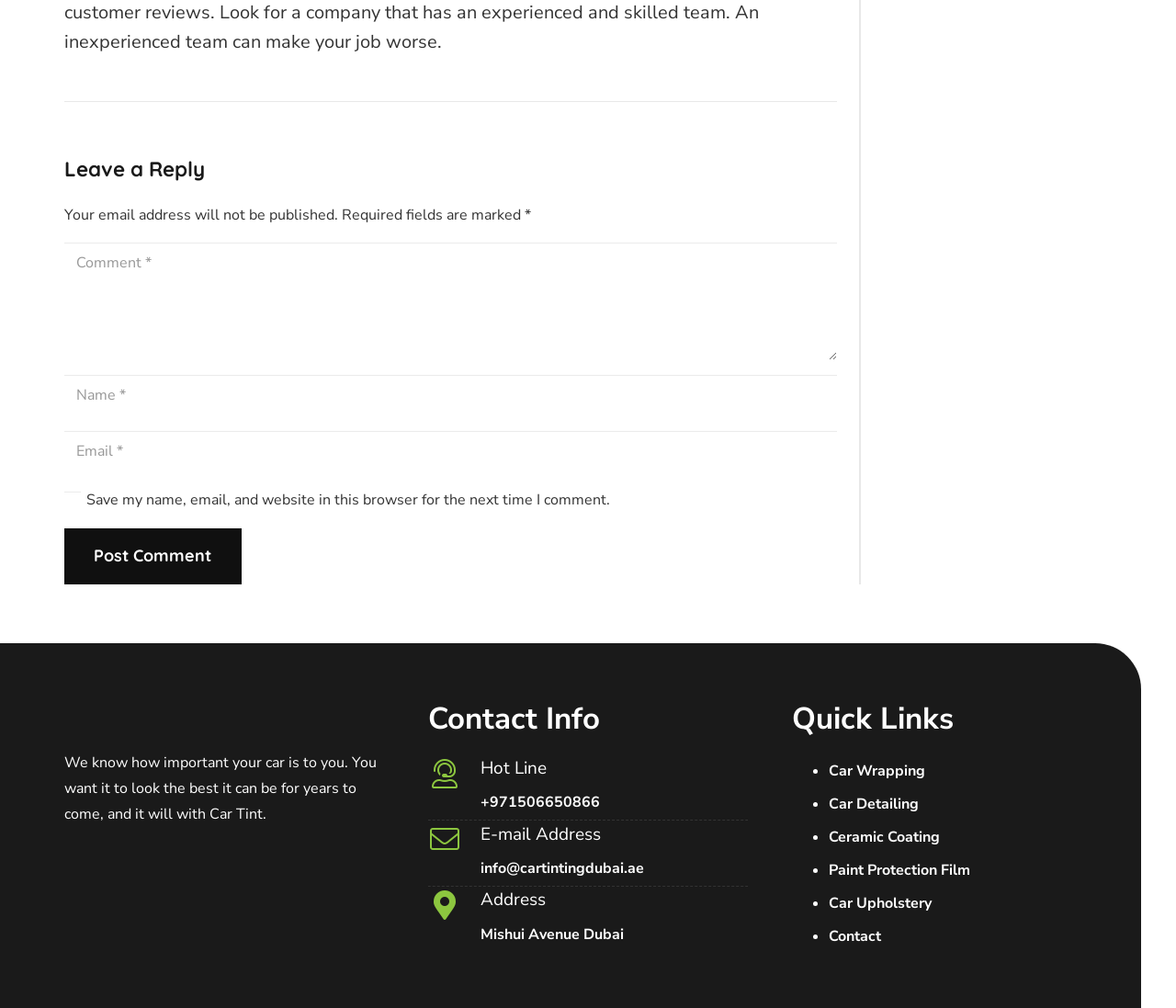Determine the bounding box coordinates of the region to click in order to accomplish the following instruction: "Send an email to info@cartintingdubai.ae". Provide the coordinates as four float numbers between 0 and 1, specifically [left, top, right, bottom].

[0.408, 0.852, 0.547, 0.872]